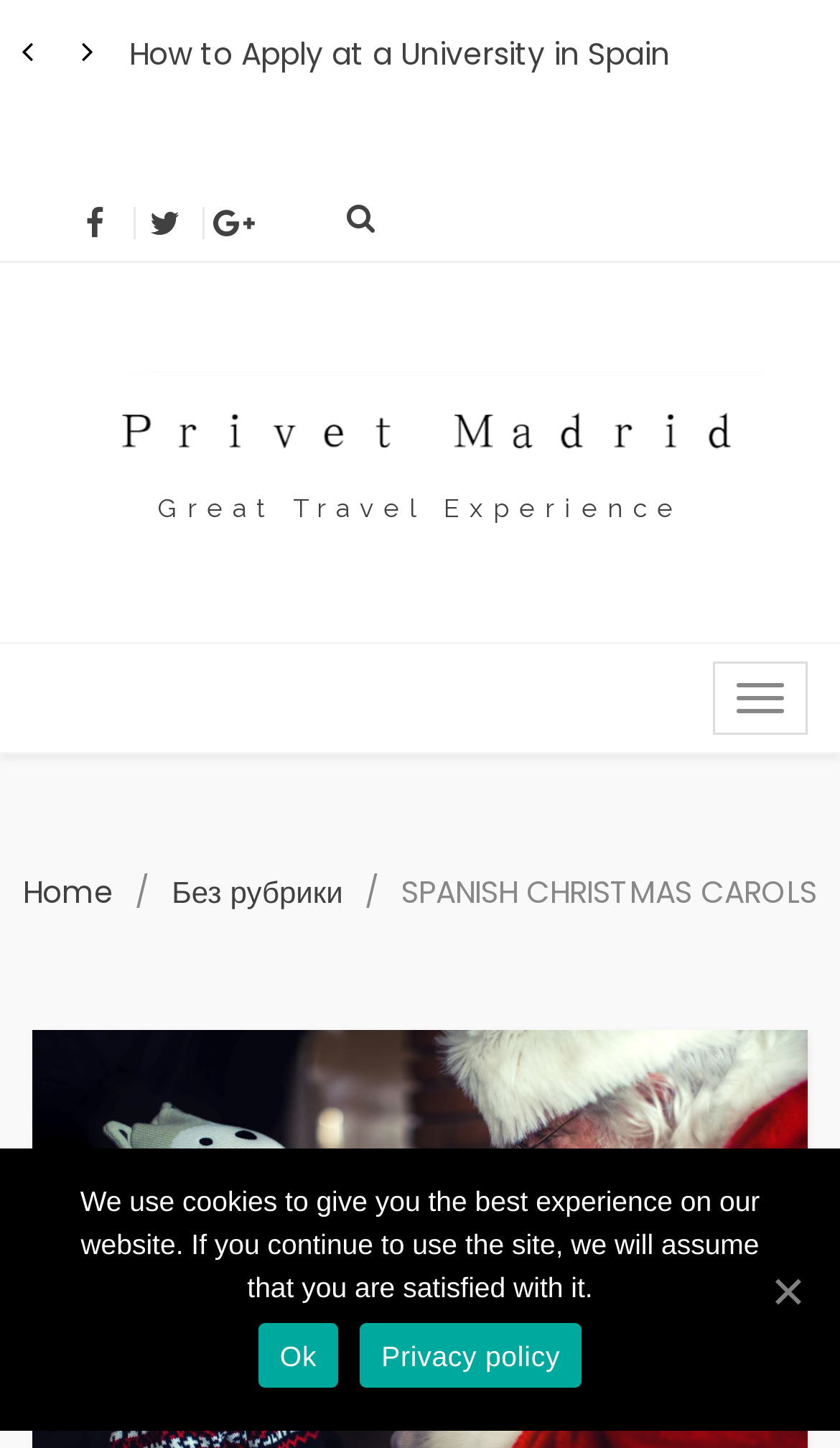What is the tagline of the website?
Can you offer a detailed and complete answer to this question?

I found the tagline by looking at the StaticText element with the text 'Great Travel Experience', which is placed below the website's logo and appears to be a descriptive phrase.